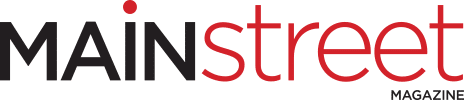What is the font style of the subtitle?
Please respond to the question with a detailed and informative answer.

The subtitle 'MAGAZINE' is styled in a lighter font to complement the logo, which reflects a contemporary aesthetic and aims to engage the community and attract readers interested in local stories and events.